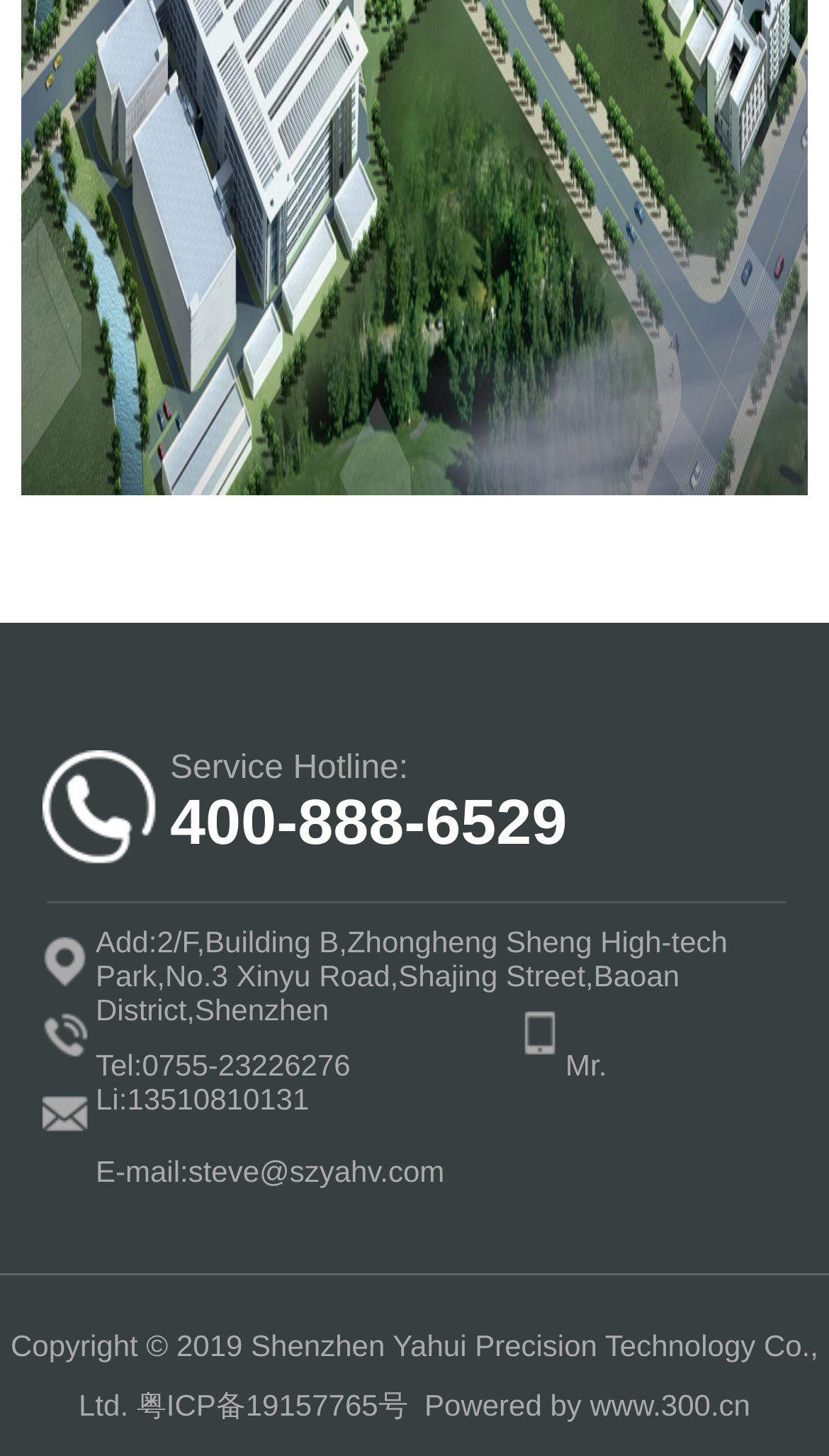What is the service hotline?
Please respond to the question with a detailed and thorough explanation.

I found the service hotline by looking at the text 'Service Hotline:' and the corresponding phone number next to it, which is '400-888-6529'.